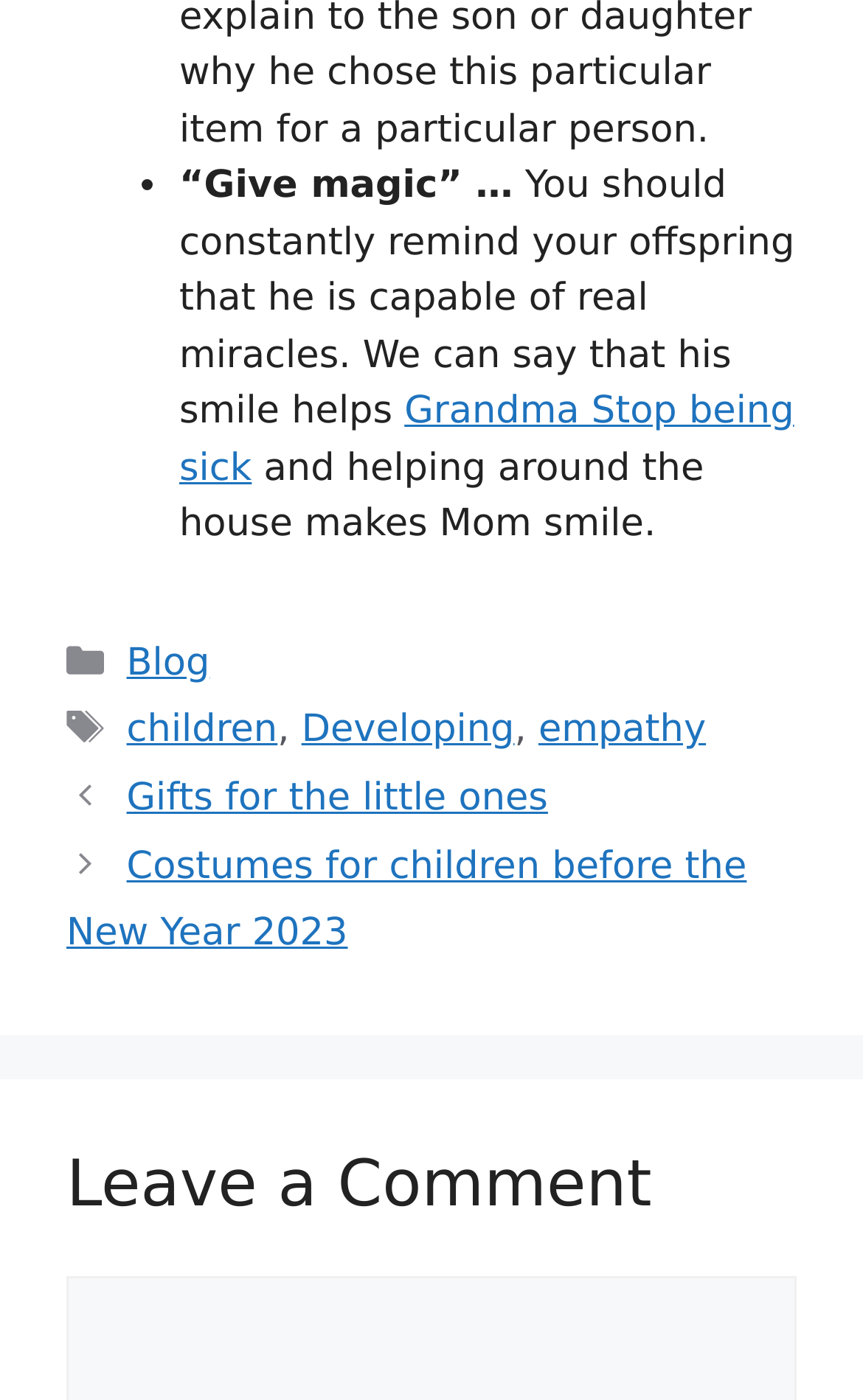What is the category of the current post?
Please describe in detail the information shown in the image to answer the question.

I determined the category by looking at the footer section of the webpage, where it says 'Categories' and lists 'Blog' as one of the options.